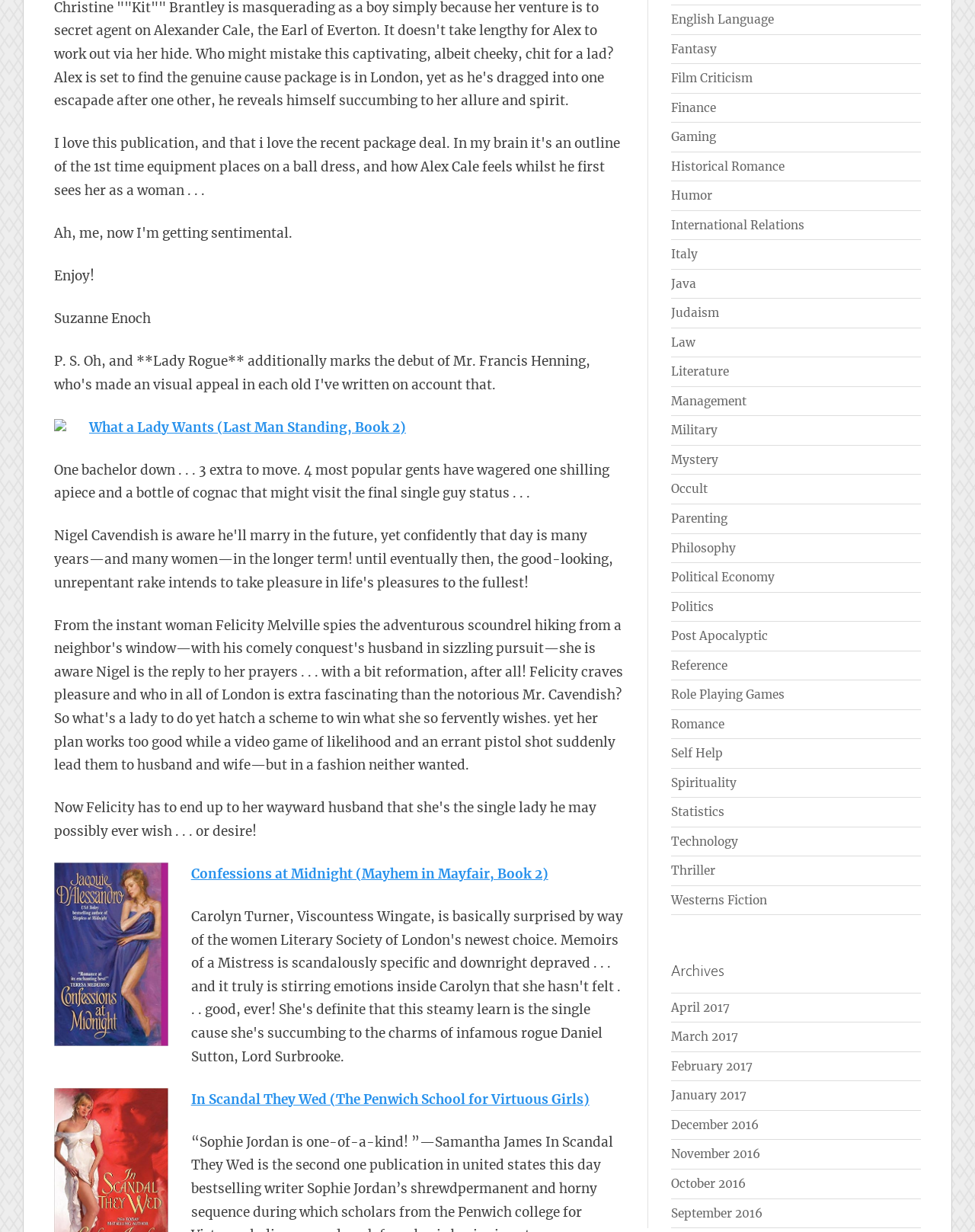Identify the bounding box coordinates of the region I need to click to complete this instruction: "Select the 'Romance' category".

[0.688, 0.582, 0.743, 0.594]